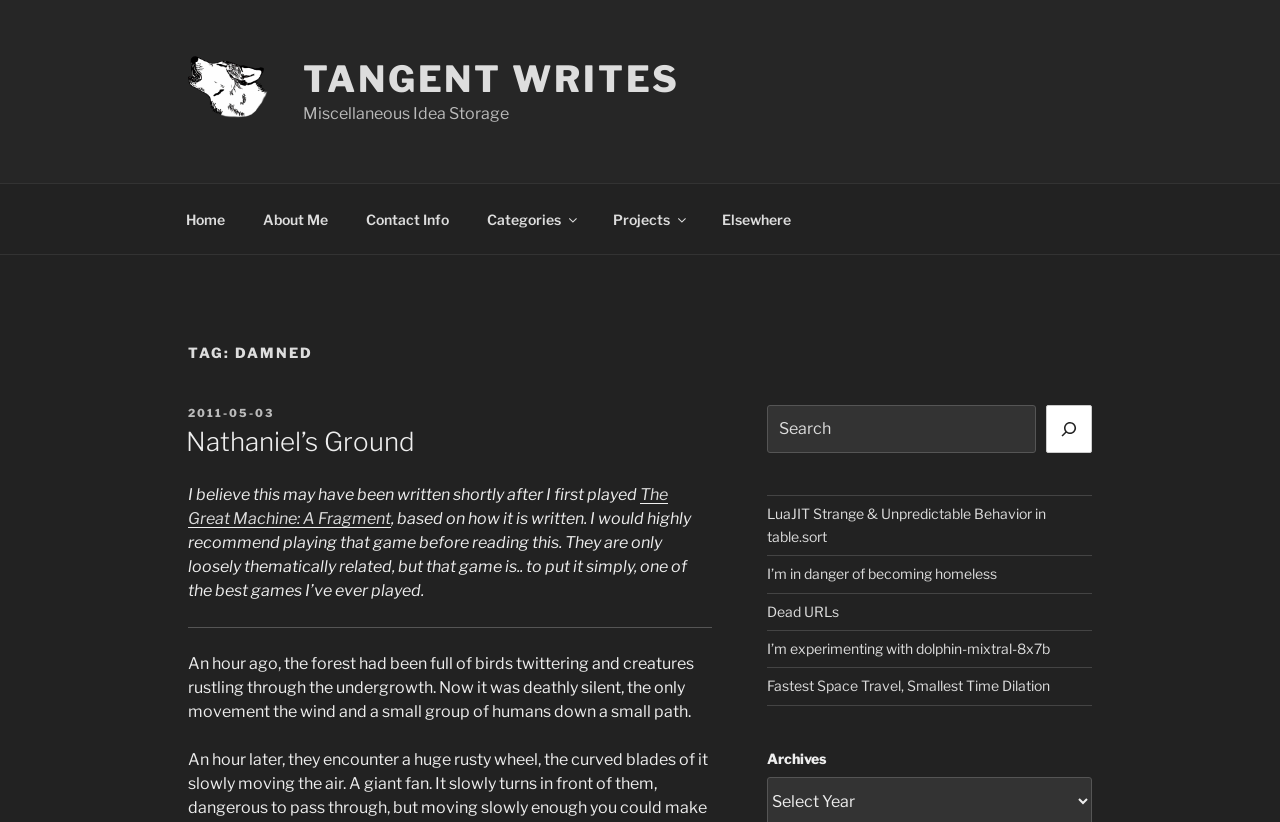Identify and provide the bounding box coordinates of the UI element described: "Projects". The coordinates should be formatted as [left, top, right, bottom], with each number being a float between 0 and 1.

[0.465, 0.237, 0.548, 0.296]